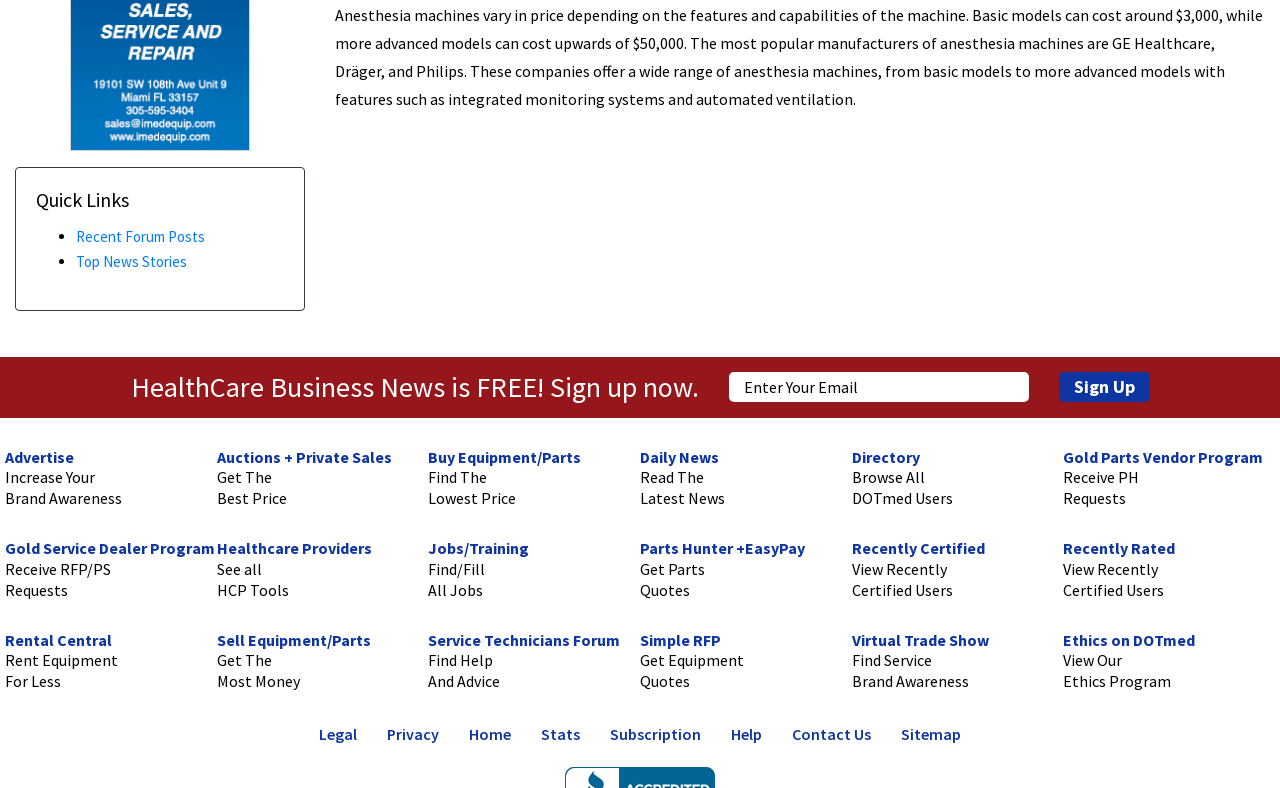What is the 'Gold Parts Vendor Program'?
Answer the question with a single word or phrase derived from the image.

A program for parts vendors